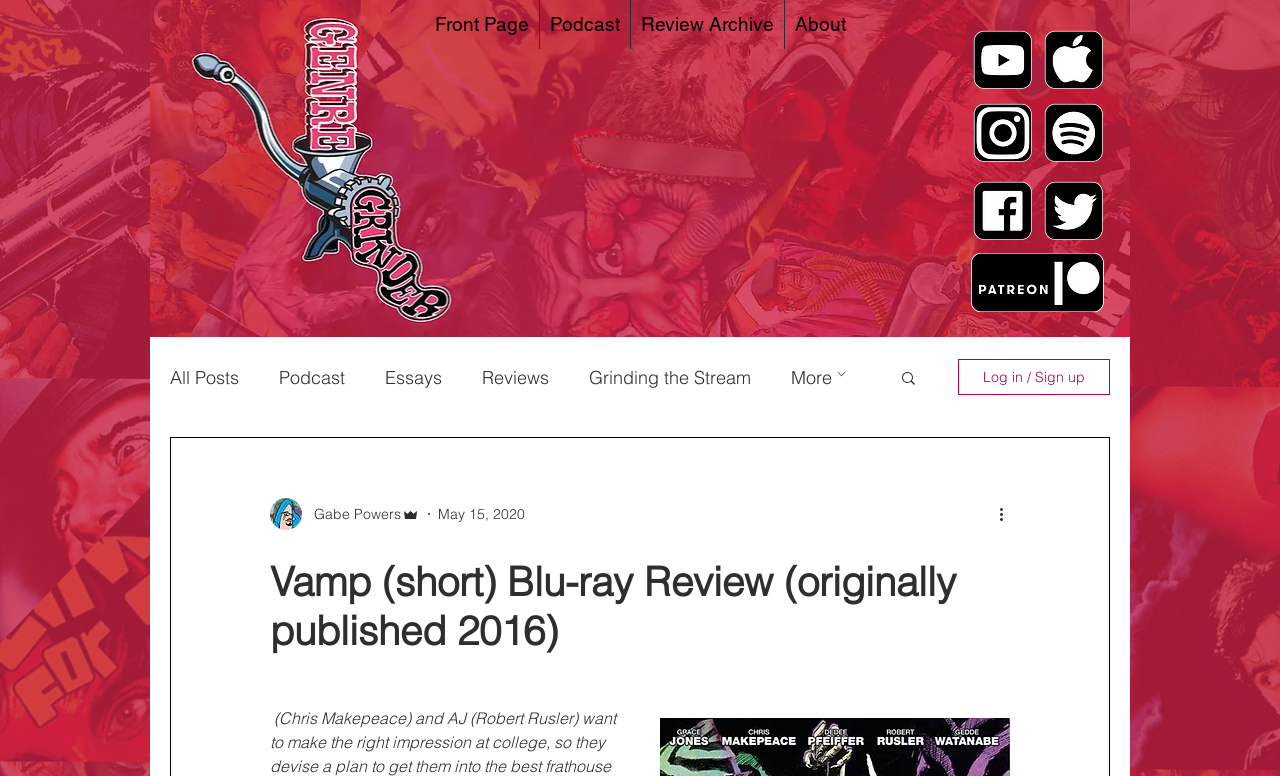Using the information from the screenshot, answer the following question thoroughly:
What is the date of the review?

I found the date of the review by looking at the section that appears to be the author's information, which is located below the main heading. The text 'May 15, 2020' is listed as the date of the review.